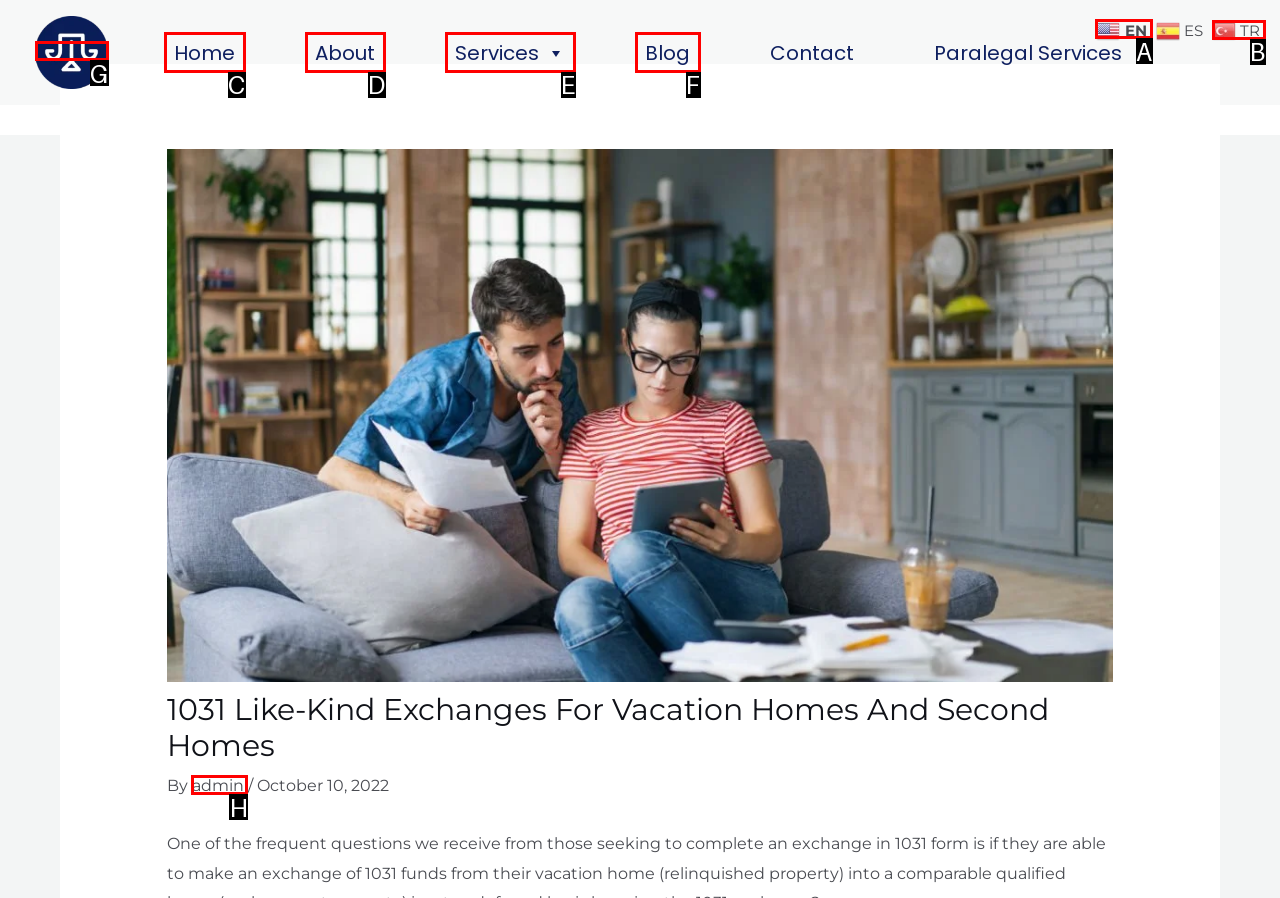Tell me which one HTML element I should click to complete the following task: switch to English language Answer with the option's letter from the given choices directly.

A